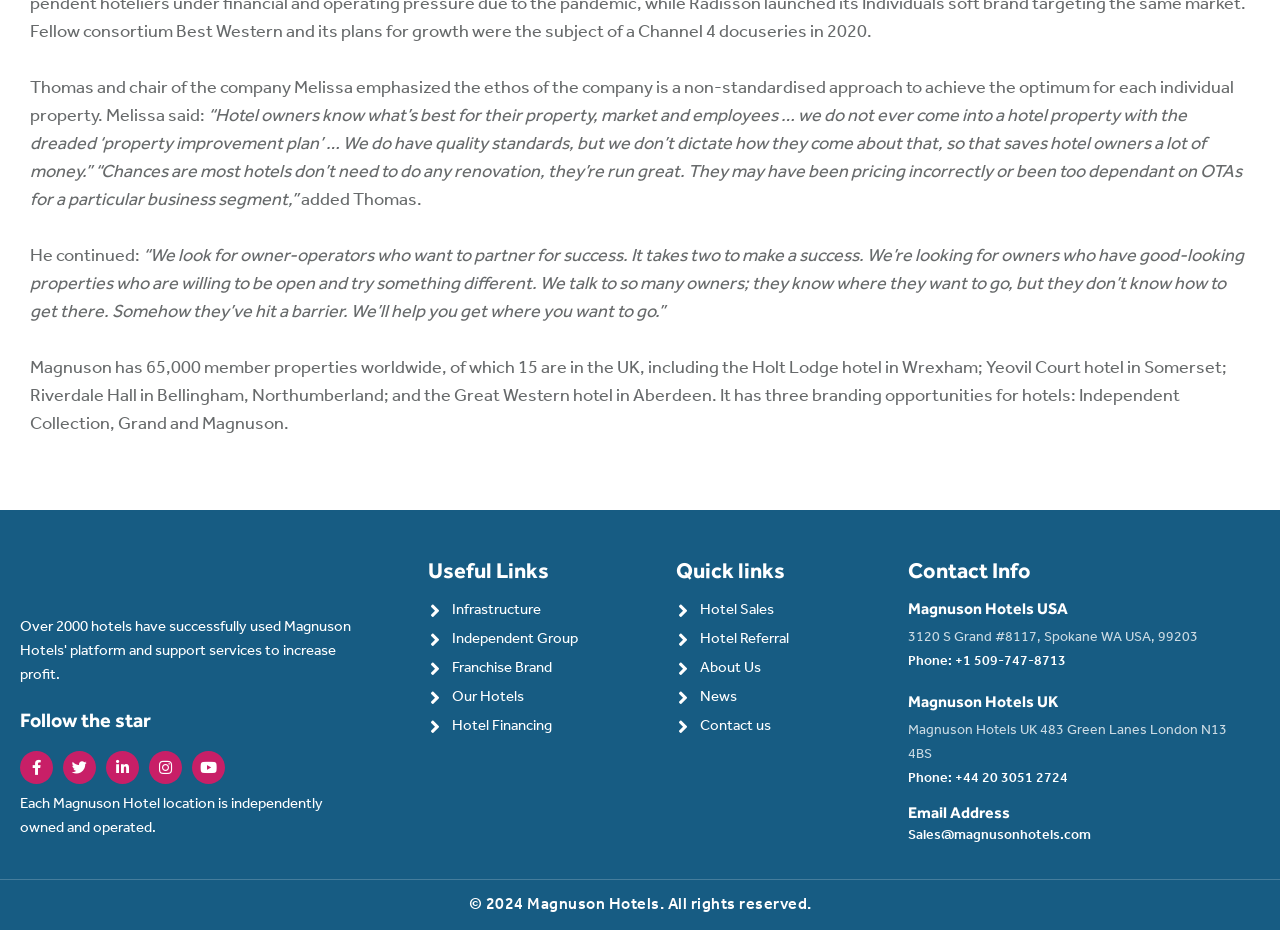Kindly determine the bounding box coordinates for the area that needs to be clicked to execute this instruction: "Contact Magnuson Hotels USA by phone".

[0.709, 0.705, 0.833, 0.72]